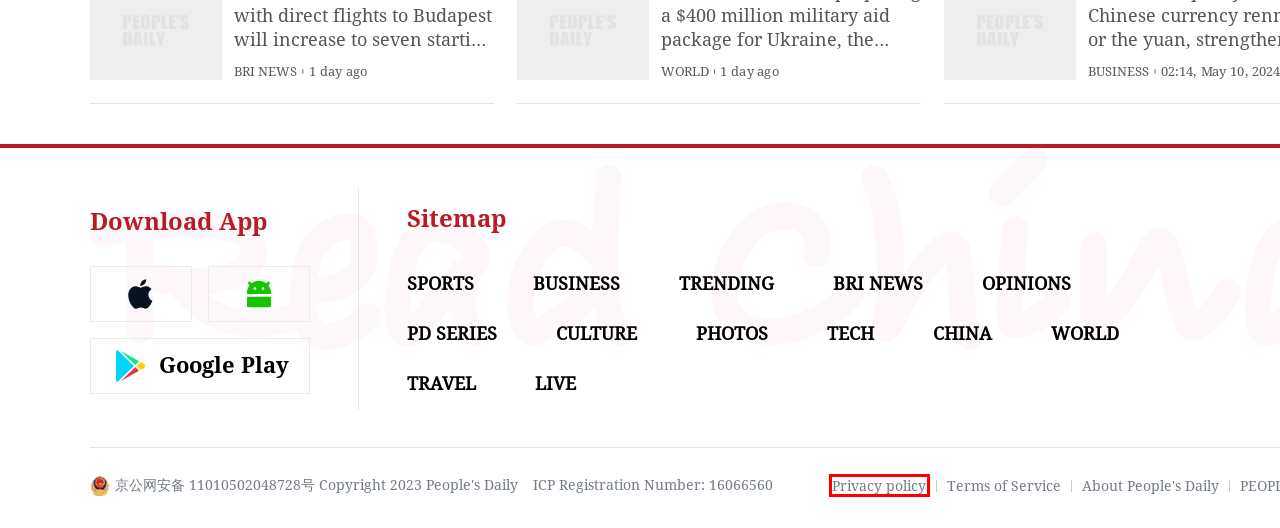Evaluate the webpage screenshot and identify the element within the red bounding box. Select the webpage description that best fits the new webpage after clicking the highlighted element. Here are the candidates:
A. People's Daily English language App - Homepage - Breaking News, China News, World News and Video
B. About Us
C. People's Daily官方下载-People's Daily app 最新版本免费下载-应用宝官网
D. People's Daily
E. Privacy policy
F. About PeopleDaily
G. ‎People's Daily-News from China on the App Store
H. 全国互联网安全管理平台

E